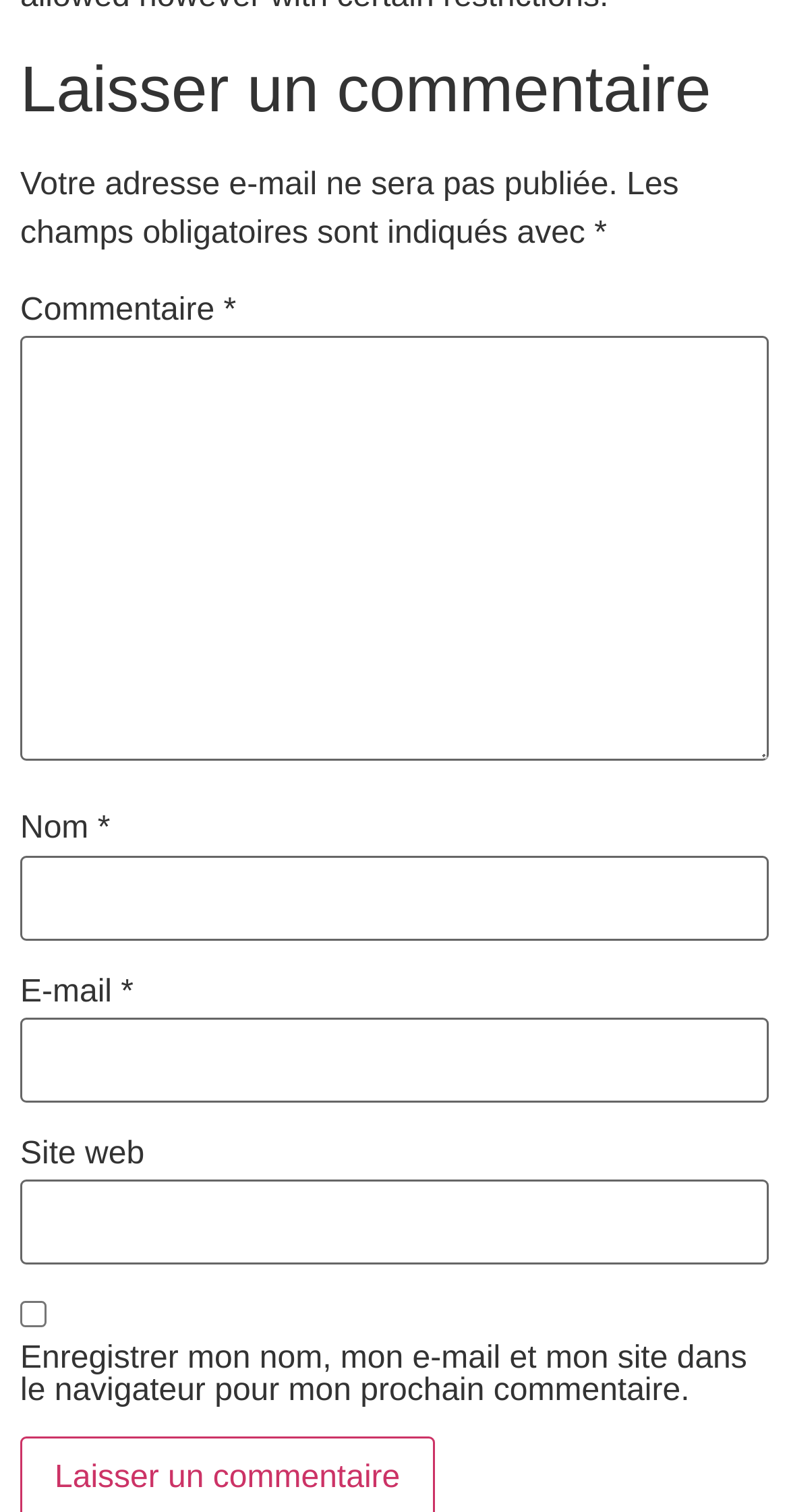What is the description of the 'E-mail' input field?
Using the visual information, reply with a single word or short phrase.

Email notes